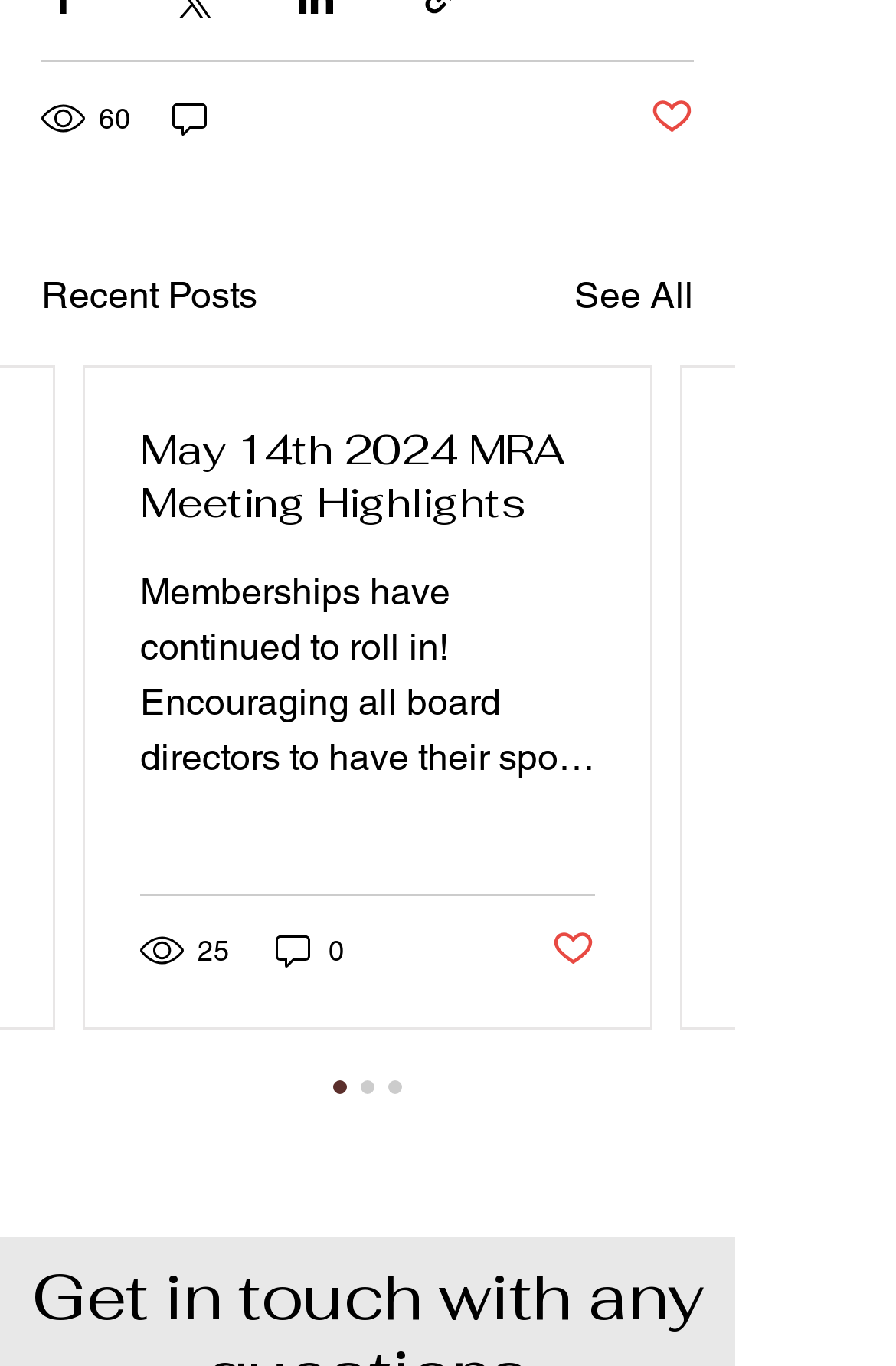What is the number of views for the hidden post?
Please provide an in-depth and detailed response to the question.

The hidden post has a generic element with the text '108 views' which indicates the number of views for that post, although it is hidden.